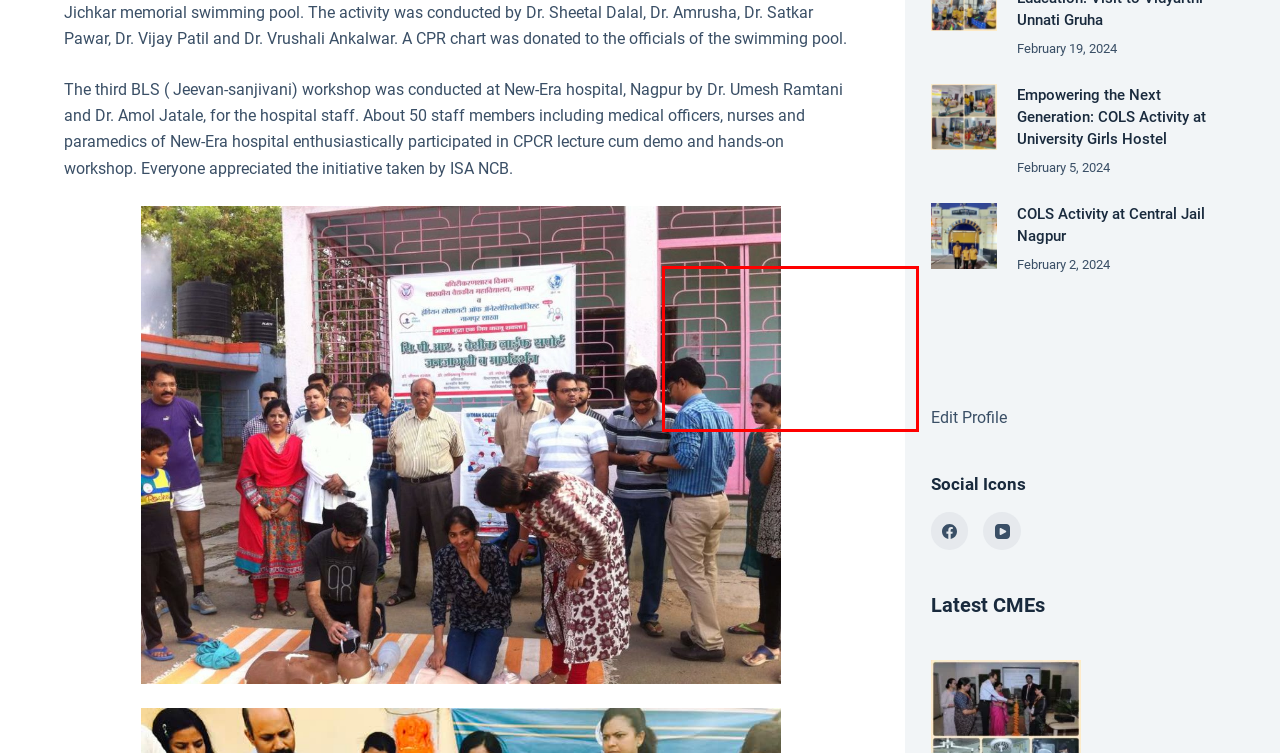The screenshot you have been given contains a UI element surrounded by a red rectangle. Use OCR to read and extract the text inside this red rectangle.

ISA – Nagpur city branch is accredited by Maharashtra Medical Council (MMC), Mumbai for conducting various Continuous Medical Education (CME) programmes.